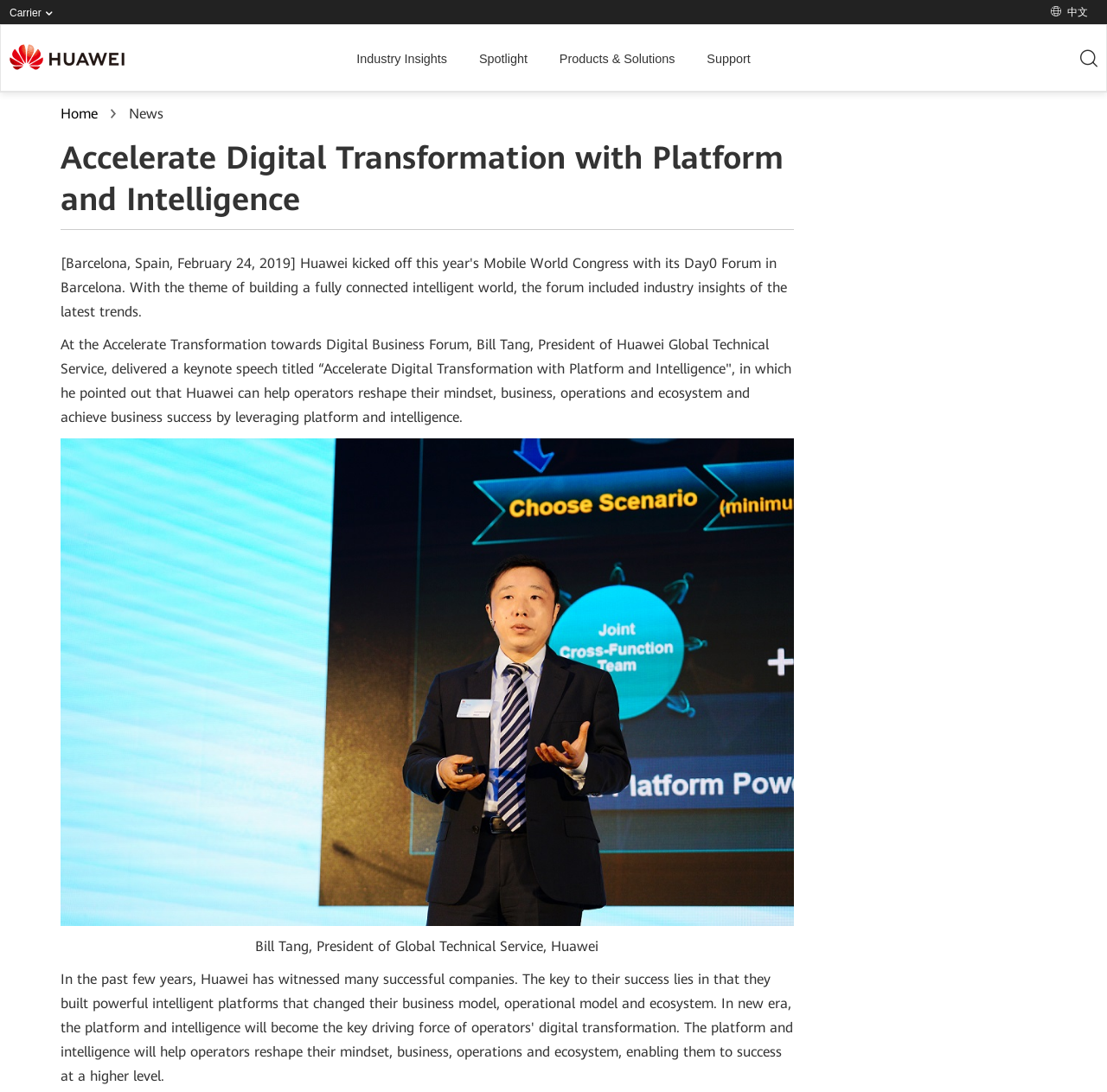How many navigation links are there in the navbar?
Answer with a single word or short phrase according to what you see in the image.

5